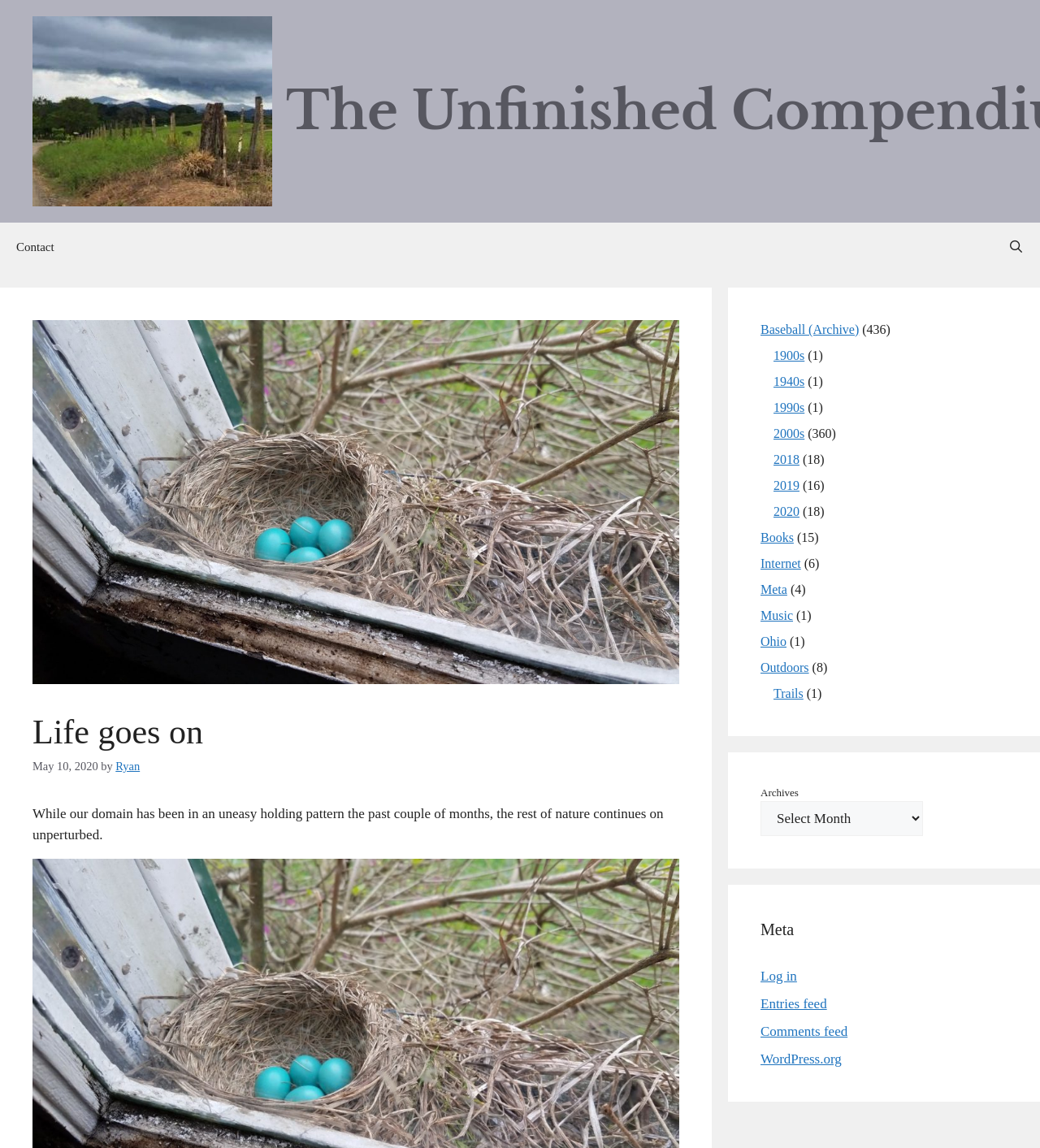Please respond in a single word or phrase: 
What is the name of the website?

The Unfinished Compendium